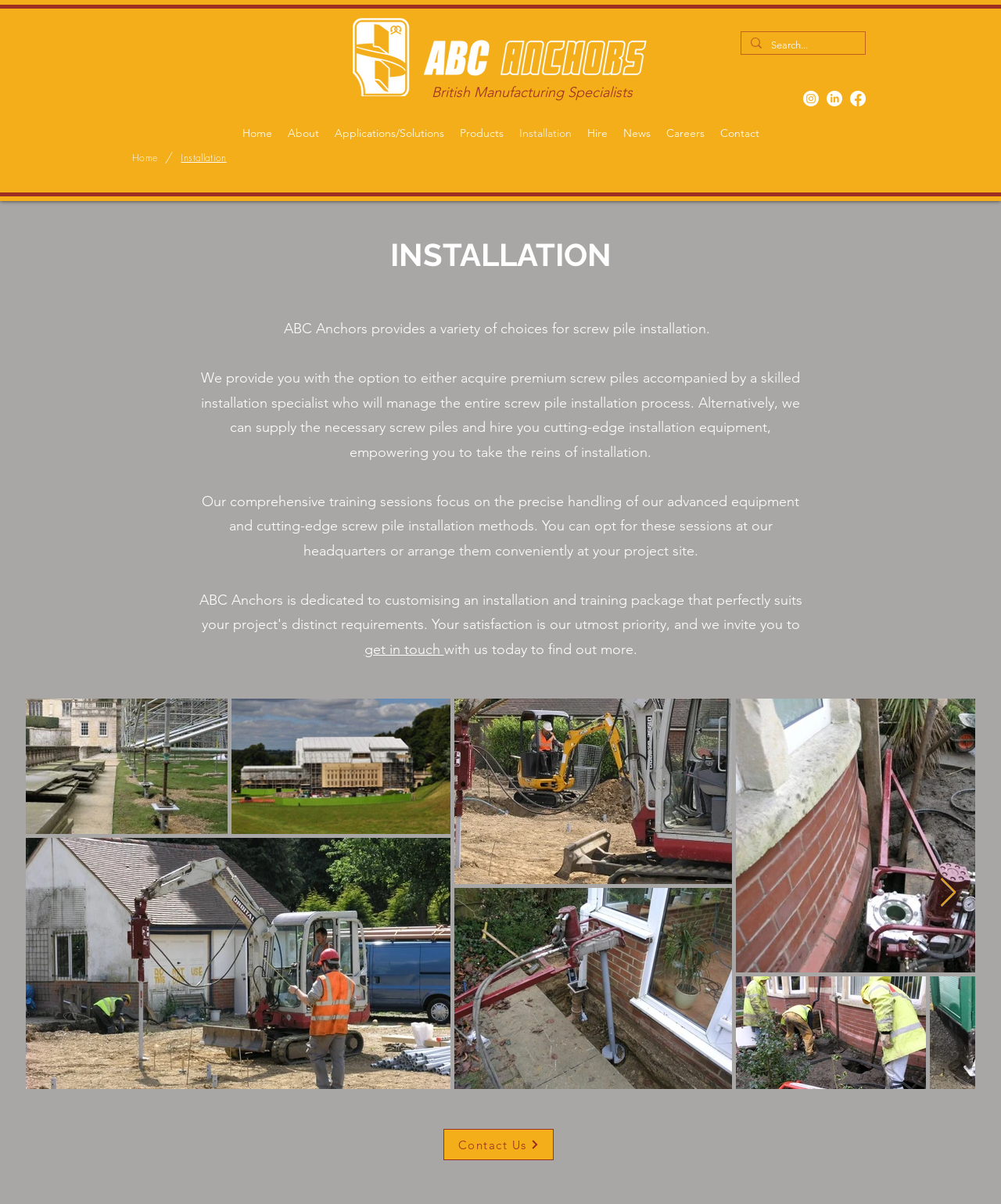Find the bounding box coordinates of the area to click in order to follow the instruction: "Go to Home page".

[0.234, 0.101, 0.28, 0.12]